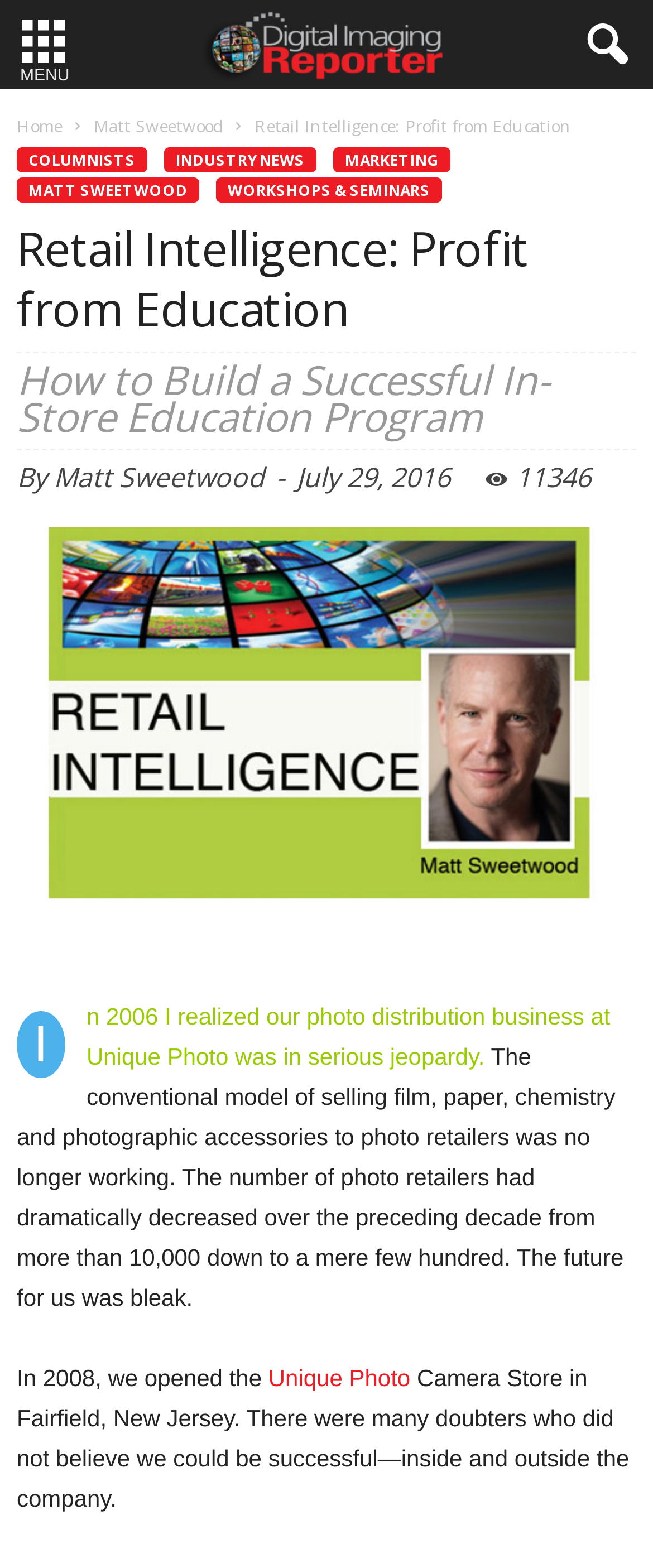Please find the bounding box coordinates for the clickable element needed to perform this instruction: "Read COLUMNISTS articles".

[0.026, 0.094, 0.226, 0.11]